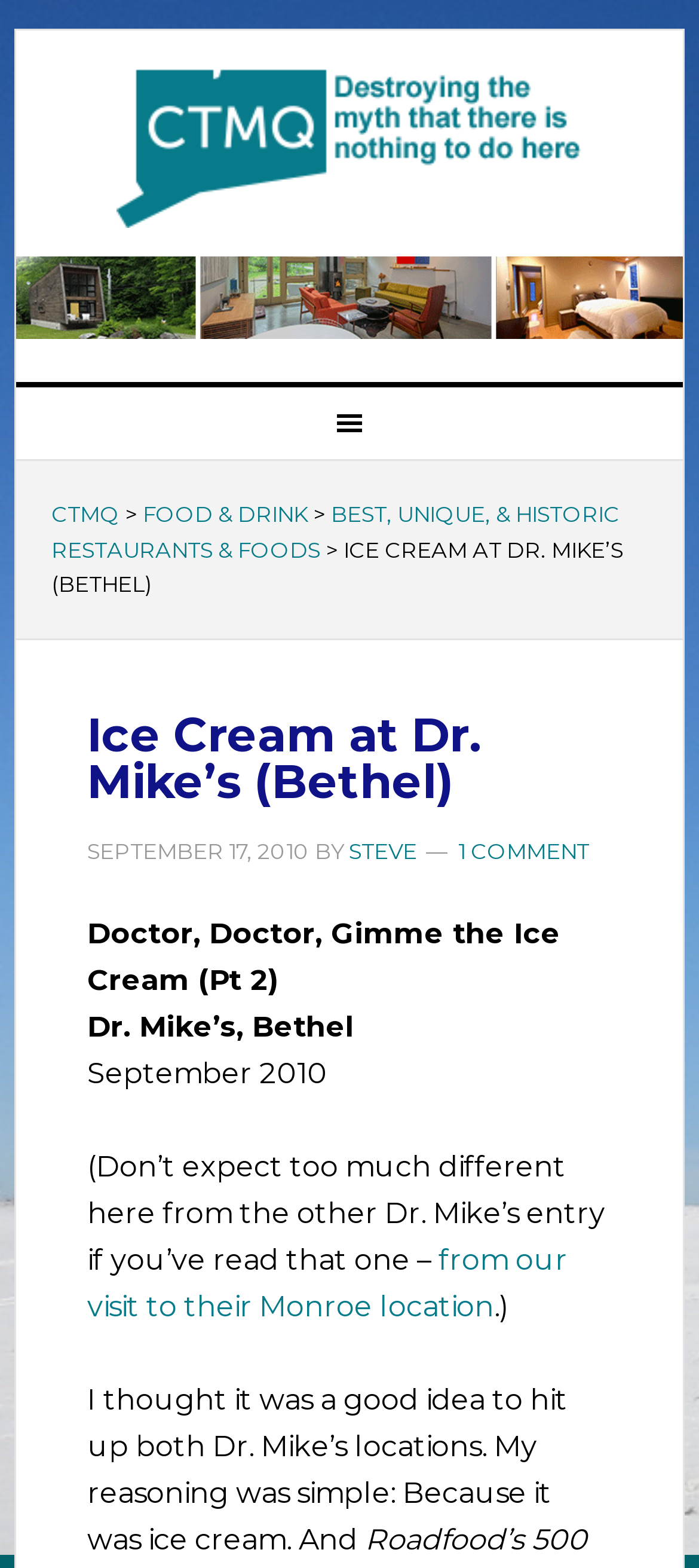Look at the image and write a detailed answer to the question: 
What is the location of the ice cream shop?

I found the location of the ice cream shop by looking at the header of the webpage, which says 'Ice Cream at Dr. Mike’s (Bethel)'. This suggests that the ice cream shop is located in Bethel.